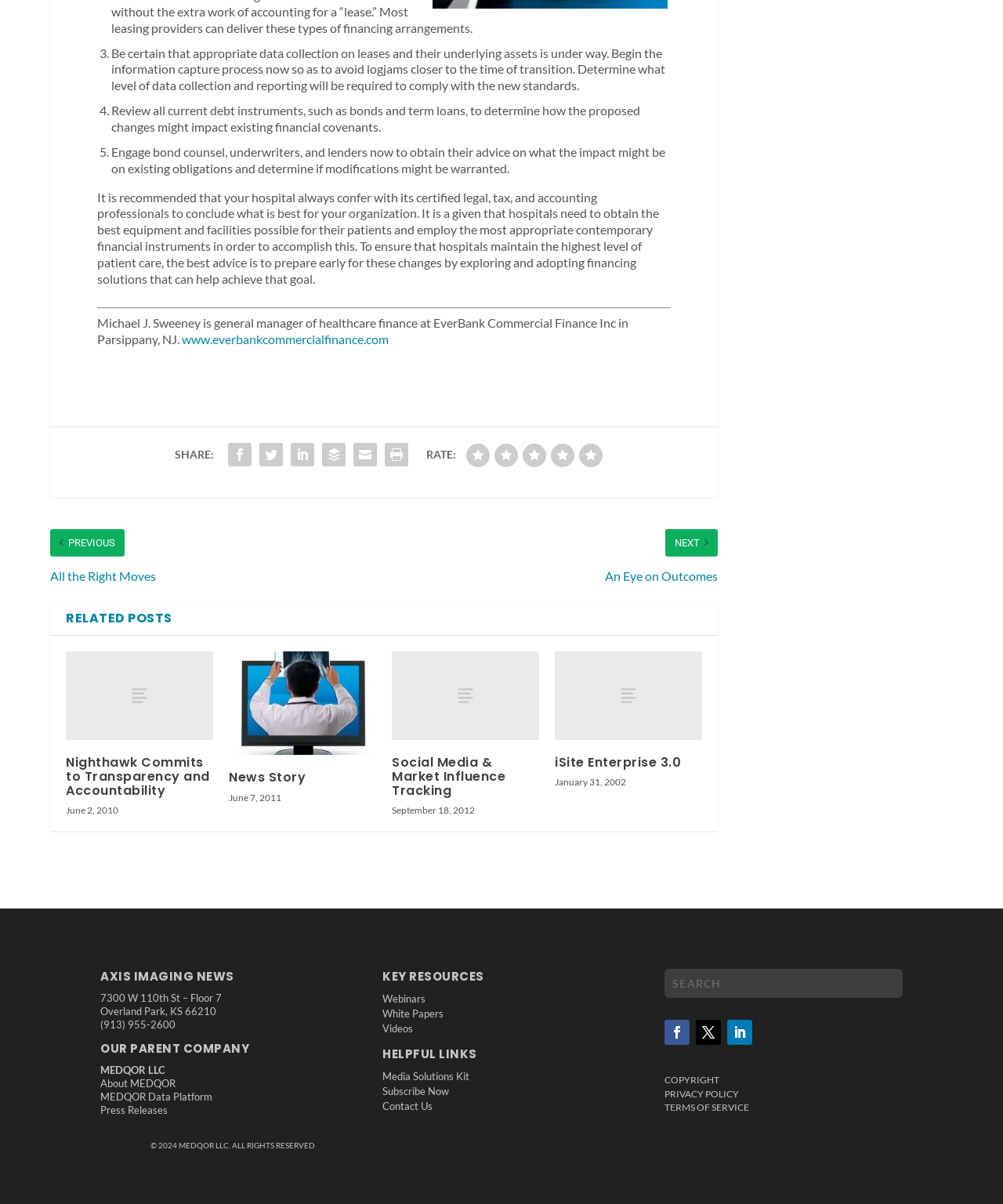Determine the bounding box coordinates of the target area to click to execute the following instruction: "Click the 'SHARE:' button."

[0.174, 0.362, 0.213, 0.373]